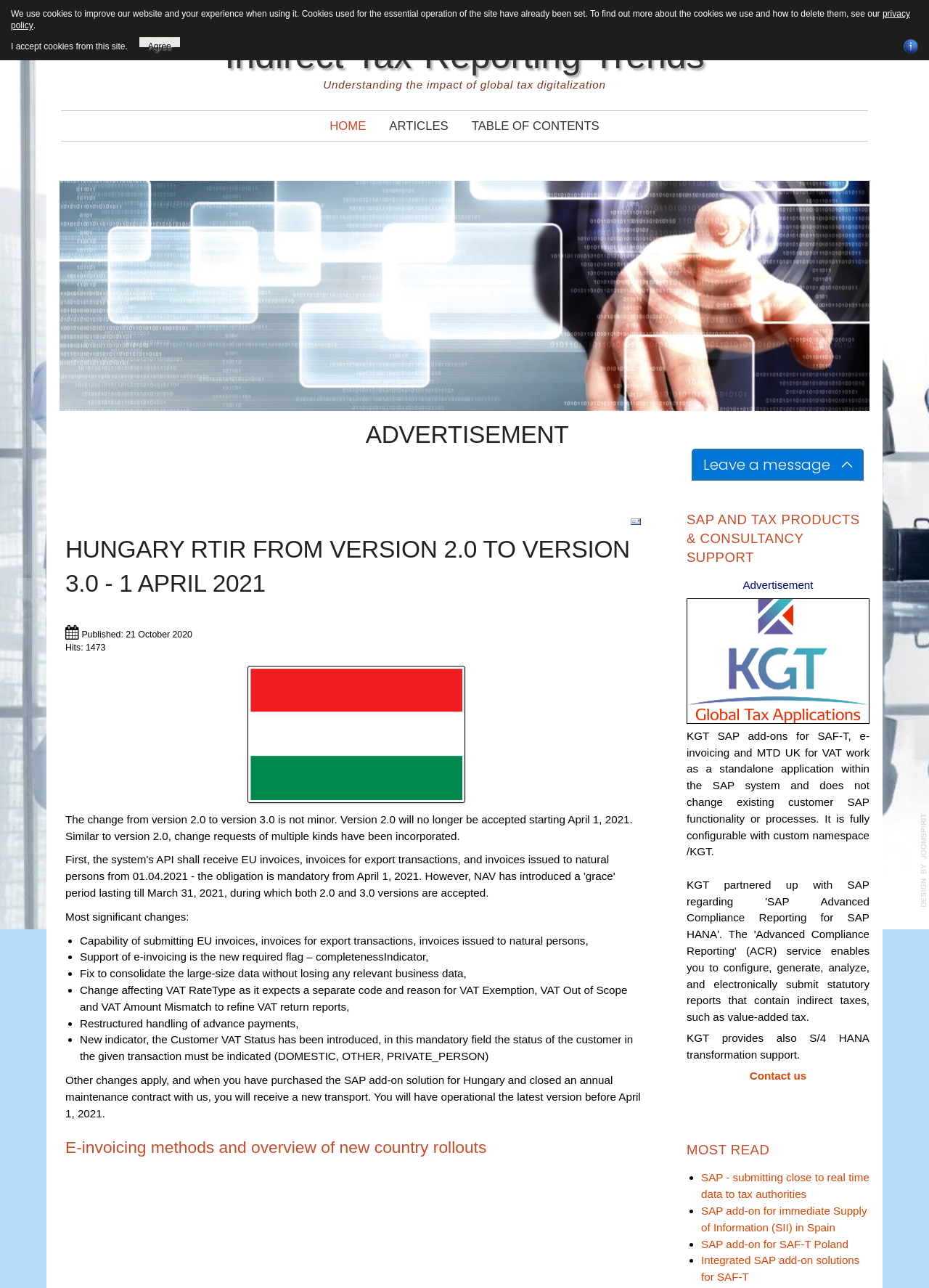Respond concisely with one word or phrase to the following query:
What is the purpose of KGT SAP add-ons?

Improve SAP's standard VAT determination logic